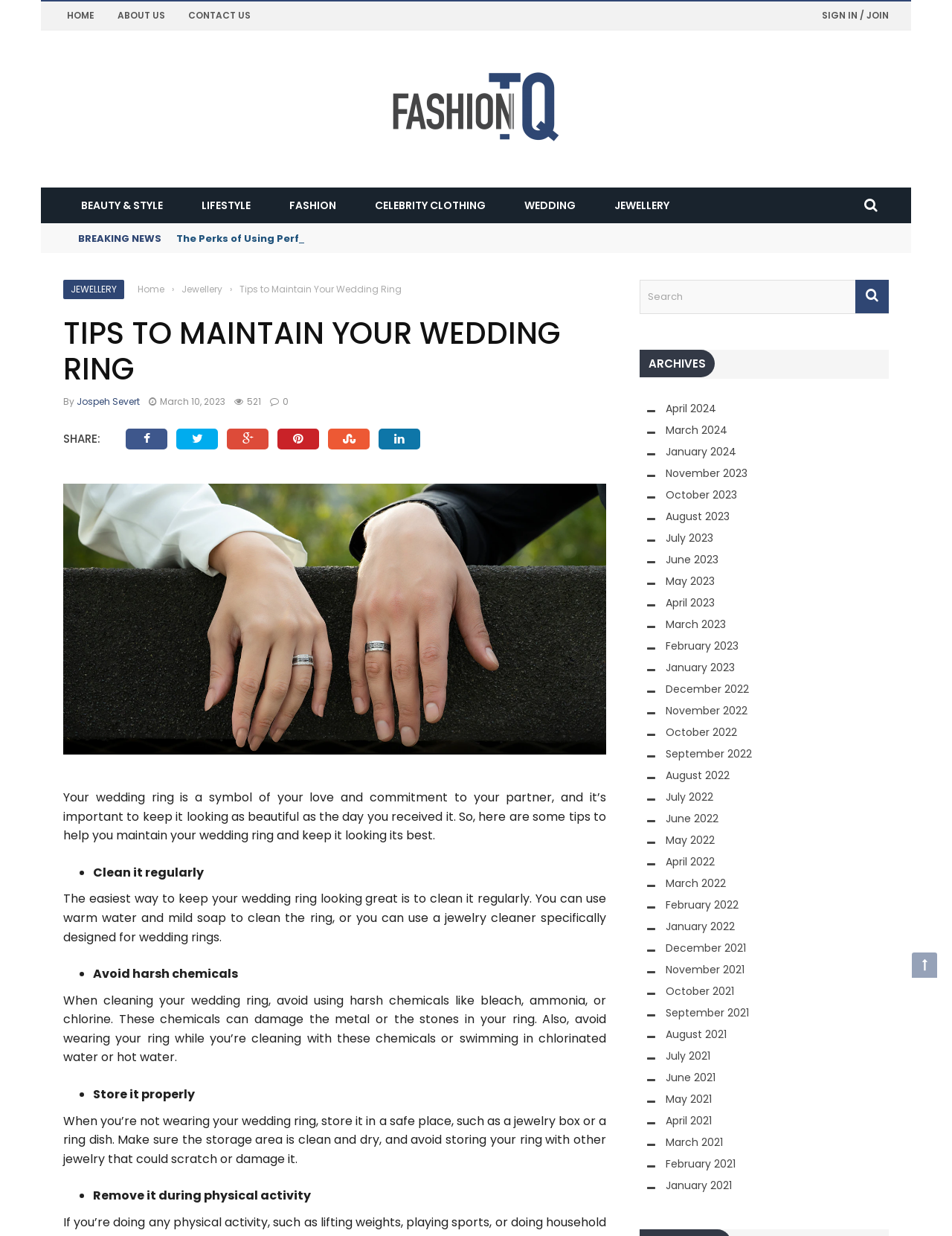Provide a comprehensive description of the webpage.

This webpage is about fashion and lifestyle, with a focus on wedding rings. At the top, there is a navigation bar with links to "SIGN IN / JOIN", "HOME", "ABOUT US", and "CONTACT US". Below the navigation bar, there is a logo and a set of links to different categories, including "BEAUTY & STYLE", "LIFESTYLE", "FASHION", "CELEBRITY CLOTHING", "WEDDING", and "JEWELLERY".

On the left side of the page, there is a section with a heading "BREAKING NEWS" and a link to an article titled "The Perks of Using Perfect 12 Introductions for Elite Matchmaking in Your Search for Love". Below this section, there are links to "JEWELLERY" and "Home", as well as a breadcrumb trail indicating the current page is "Tips to Maintain Your Wedding Ring" under the "Jewellery" category.

The main content of the page is an article titled "Tips to Maintain Your Wedding Ring", written by "Jospeh Severt" and published on "March 10, 2023". The article has 521 views and provides tips on how to maintain a wedding ring, including cleaning it regularly, avoiding harsh chemicals, storing it properly, and removing it during physical activity. Each tip is listed with a bullet point and a brief description.

On the right side of the page, there are social media links to share the article, as well as a search bar and an "ARCHIVES" section with links to articles from different months and years.

Overall, the webpage is well-organized and easy to navigate, with a clear focus on providing information and tips related to wedding rings and jewellery.